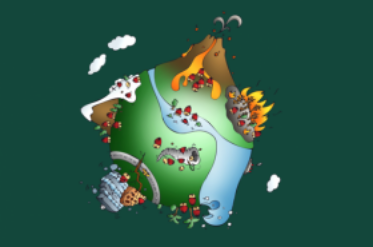What natural event is depicted on the right side?
Based on the image, answer the question in a detailed manner.

The right side of the illustration showcases a volcanic eruption, emitting lava and smoke, symbolizing the volatility of natural landscapes.